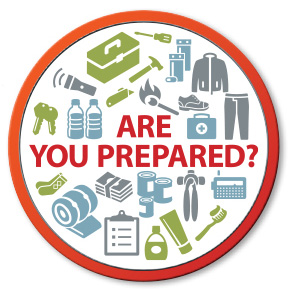Please answer the following question using a single word or phrase: 
What is the context of the graphic?

Natural disasters in Florida